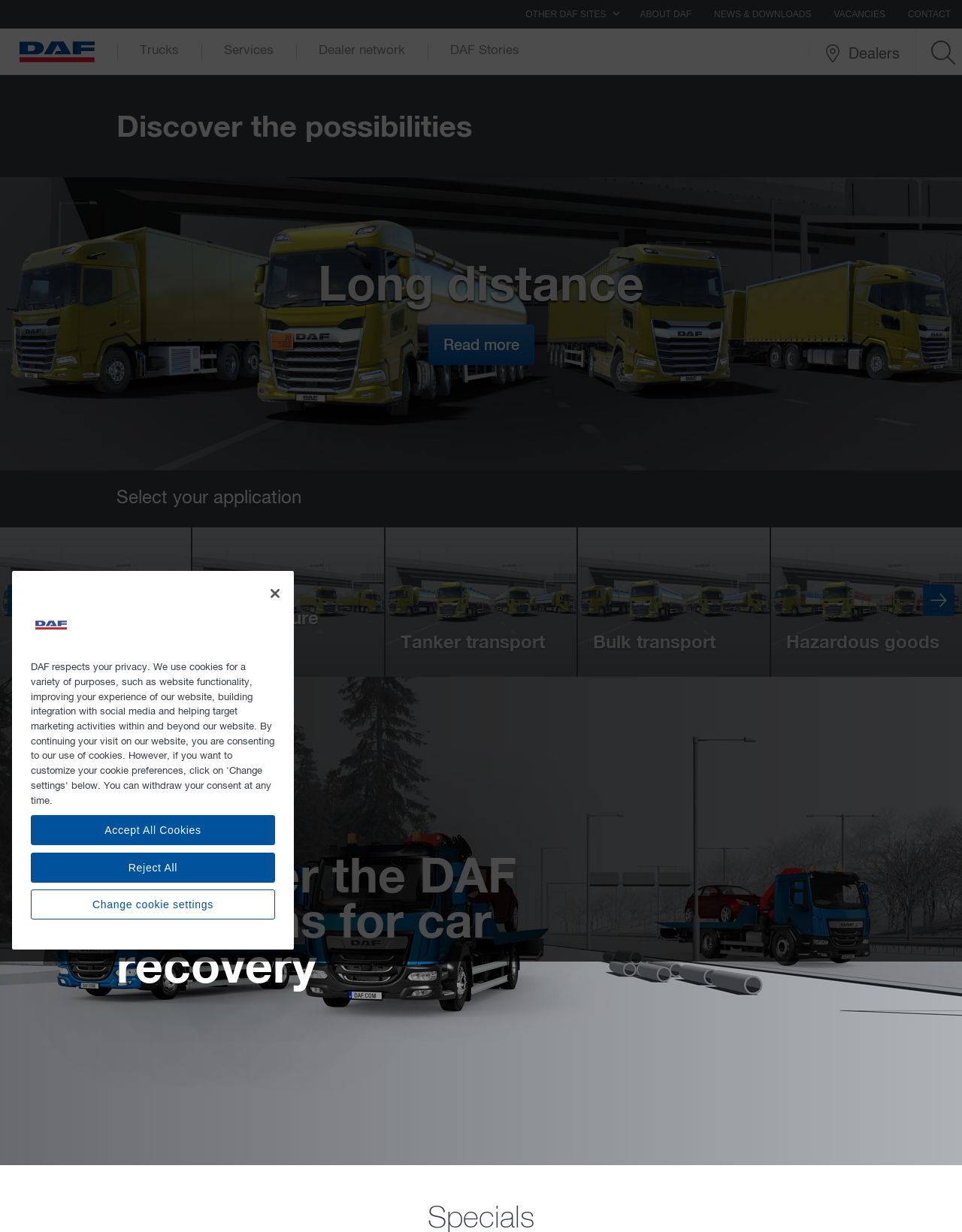Using the details in the image, give a detailed response to the question below:
How many application types are available for long distance?

By examining the webpage, I found five buttons with different application types for long distance, which are General, Temperature controlled, Tanker transport, Bulk transport, and Hazardous goods.